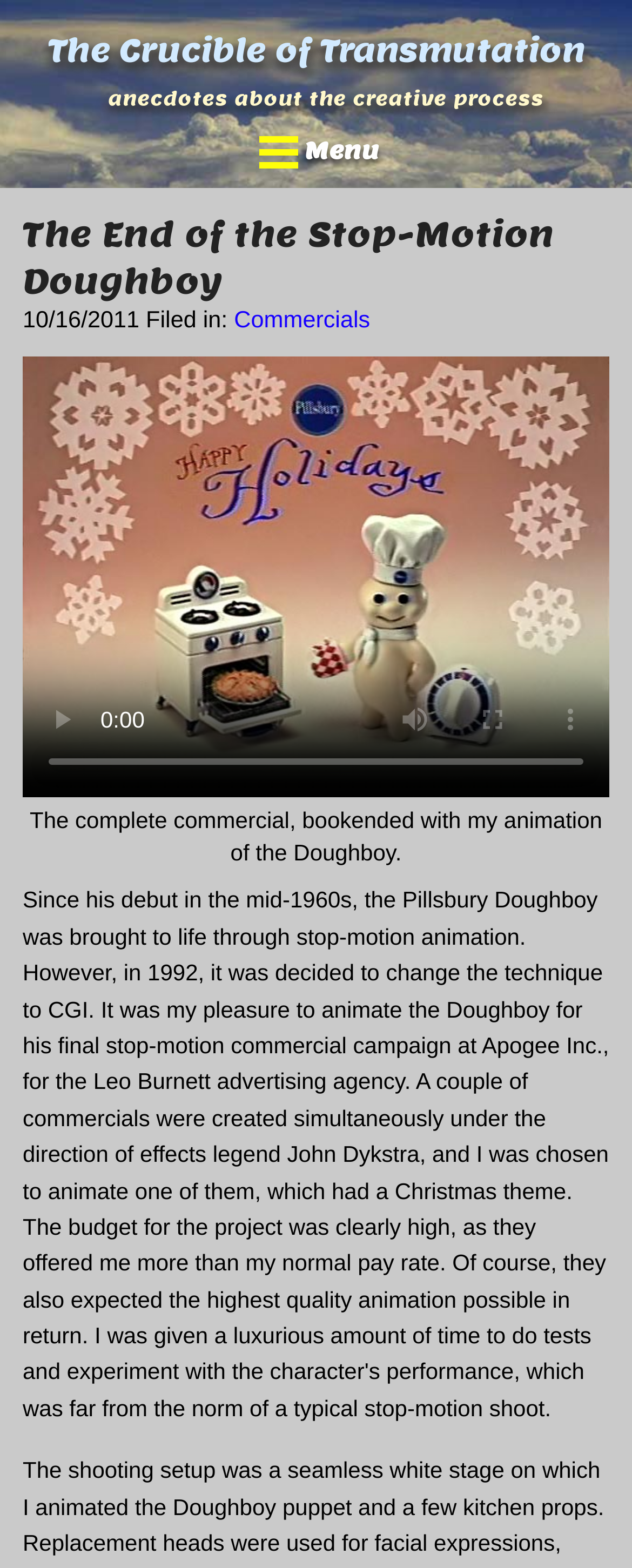Answer the following in one word or a short phrase: 
What is the orientation of the video time scrubber?

Horizontal